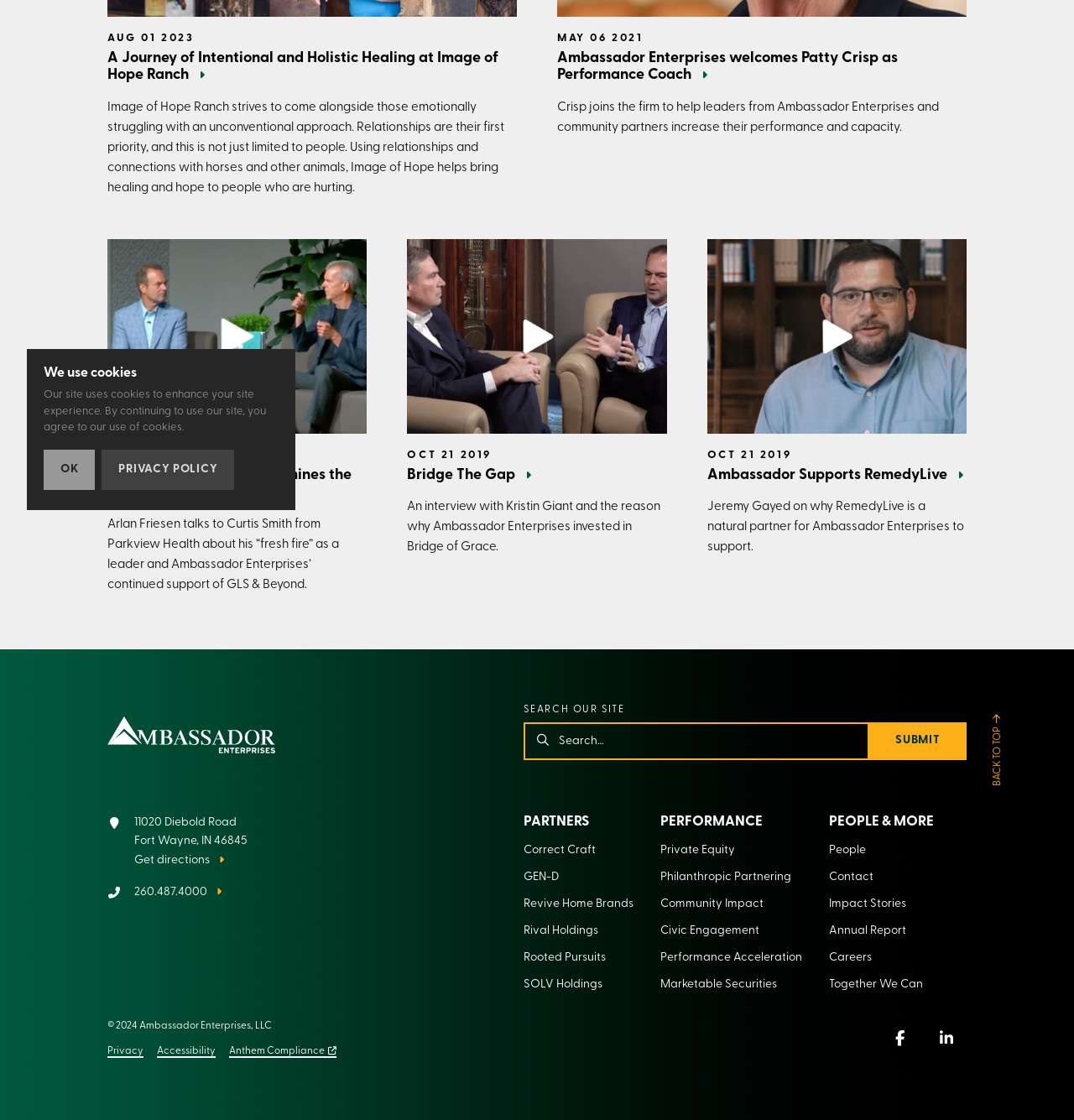Locate the bounding box coordinates for the element described below: "Rooted Pursuits". The coordinates must be four float values between 0 and 1, formatted as [left, top, right, bottom].

[0.488, 0.849, 0.564, 0.861]